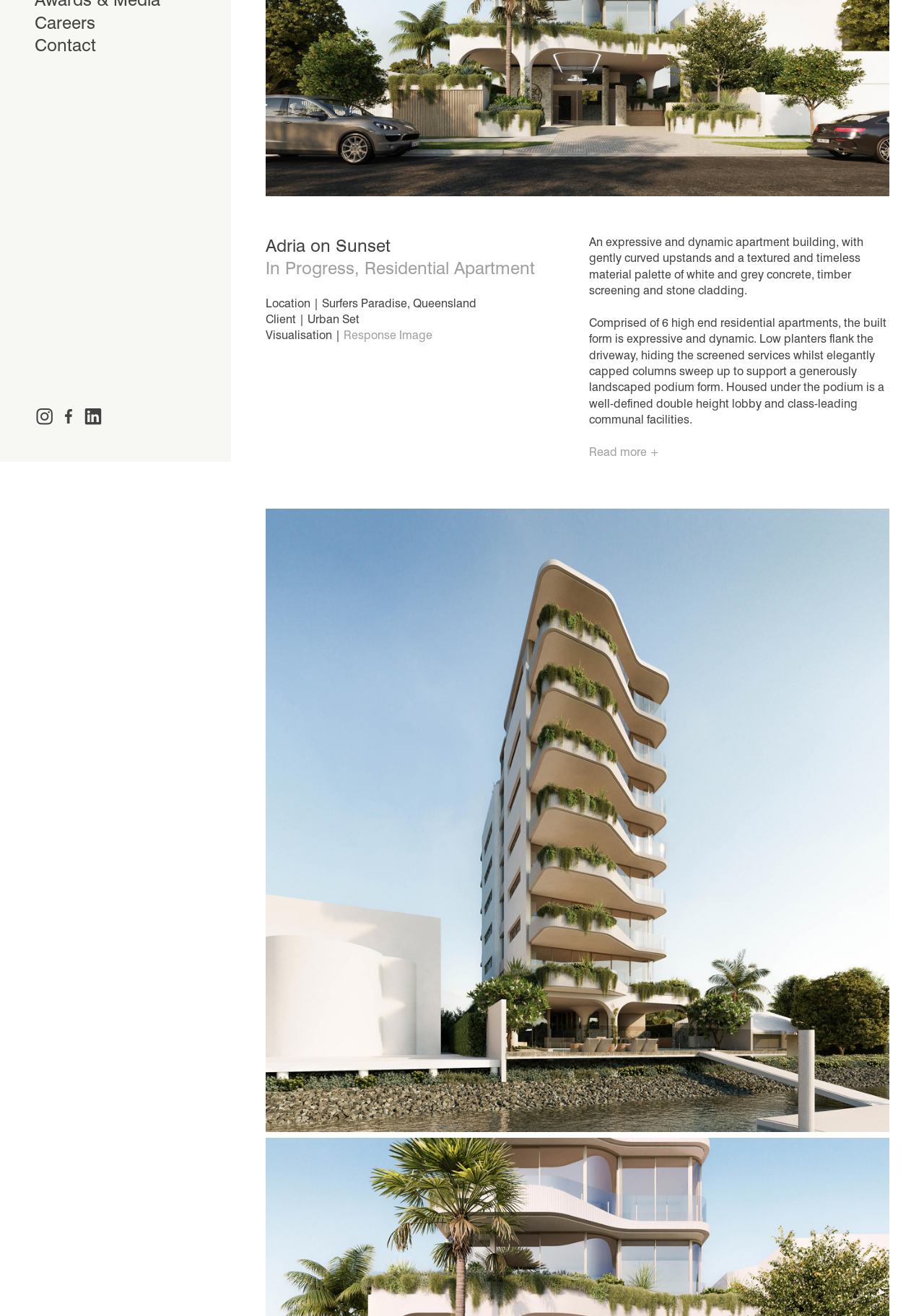Find the UI element described as: "Locations" and predict its bounding box coordinates. Ensure the coordinates are four float numbers between 0 and 1, [left, top, right, bottom].

None